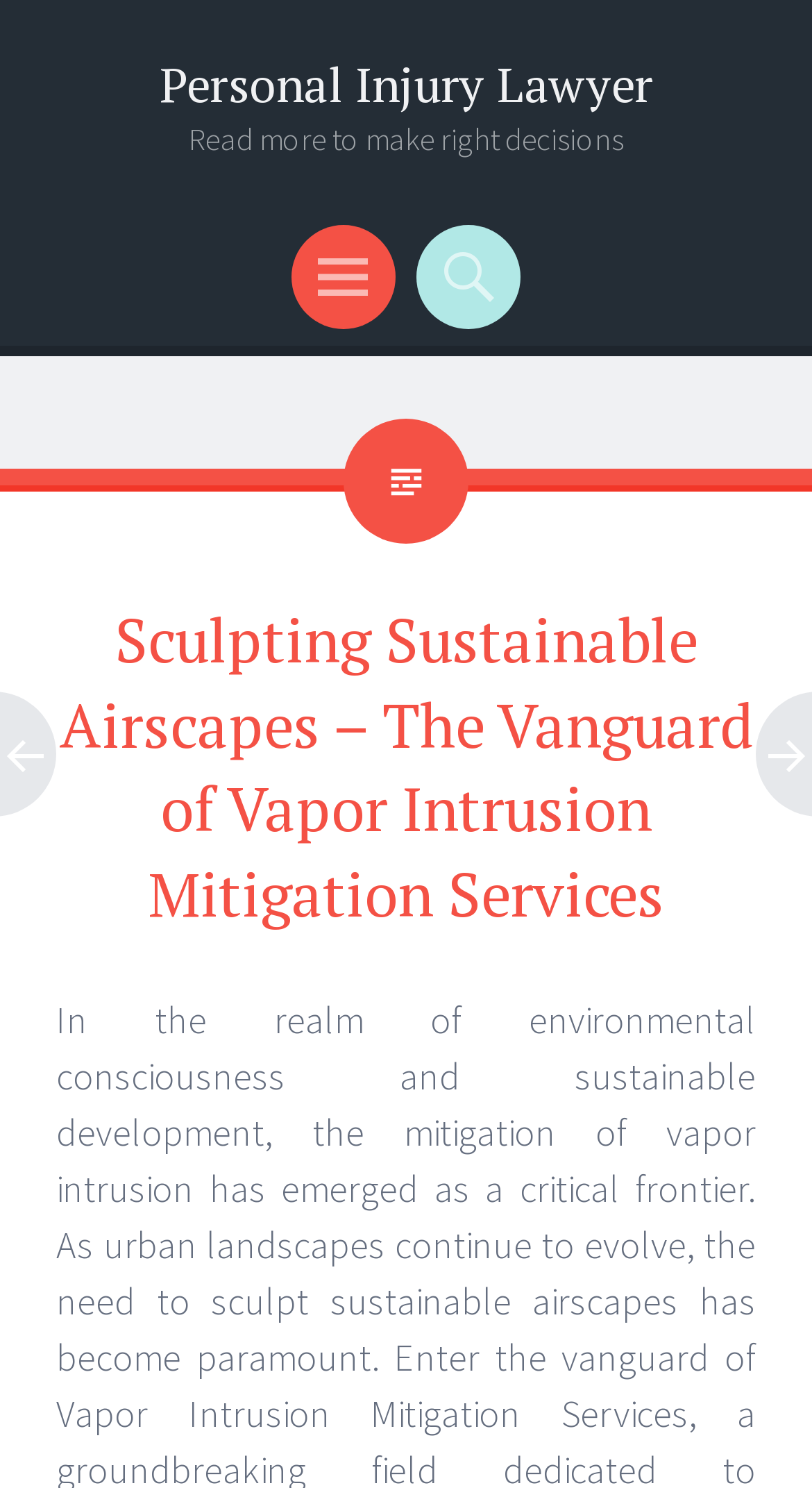What is the text on the top-left of the webpage?
Based on the image, provide a one-word or brief-phrase response.

Personal Injury Lawyer